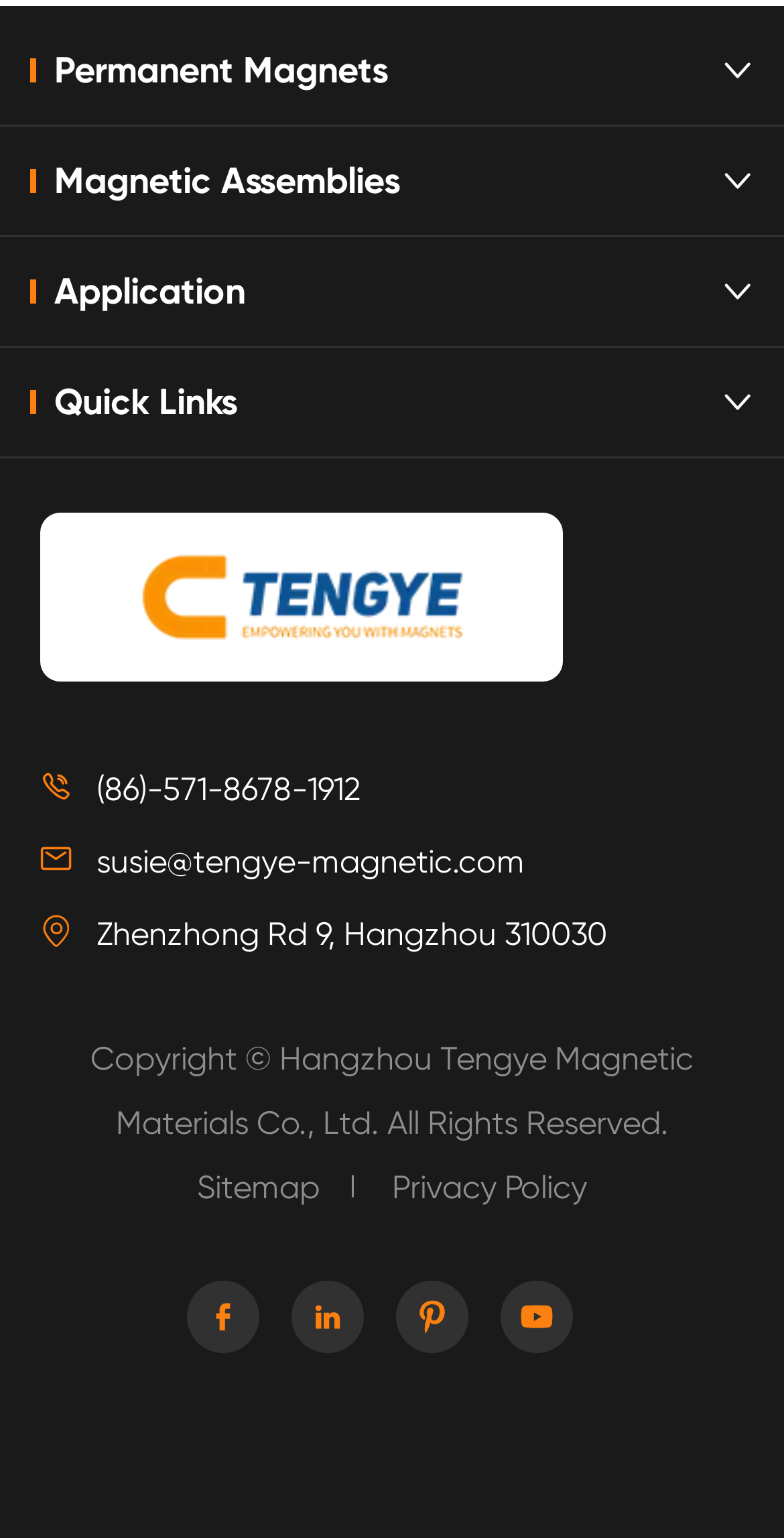What is the phone number on the webpage?
Carefully examine the image and provide a detailed answer to the question.

I found the phone number by looking at the link element with the text '(86)-571-8678-1912' which is located in the middle of the webpage, next to an icon.